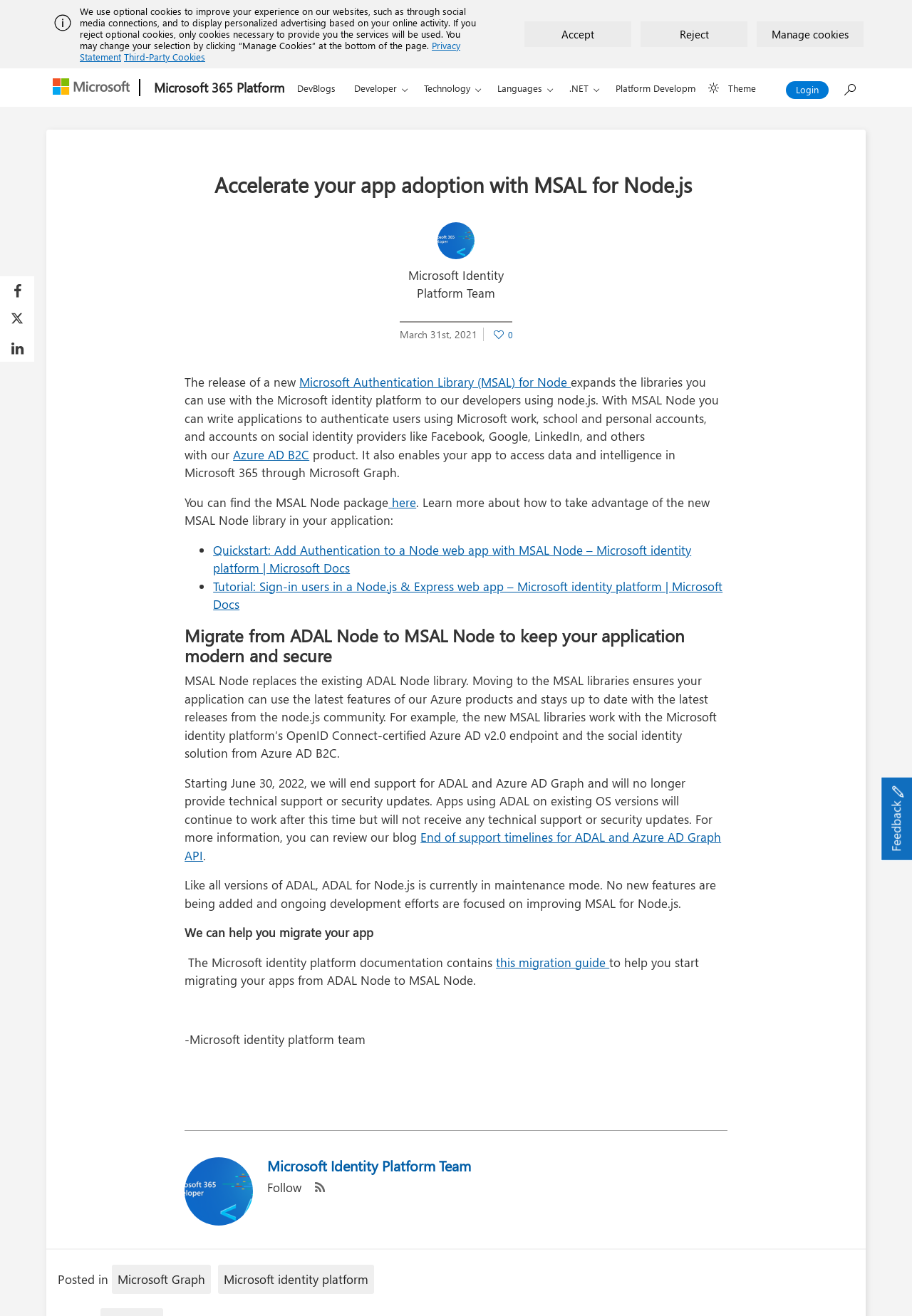Show the bounding box coordinates for the element that needs to be clicked to execute the following instruction: "Search for something". Provide the coordinates in the form of four float numbers between 0 and 1, i.e., [left, top, right, bottom].

[0.915, 0.054, 0.95, 0.074]